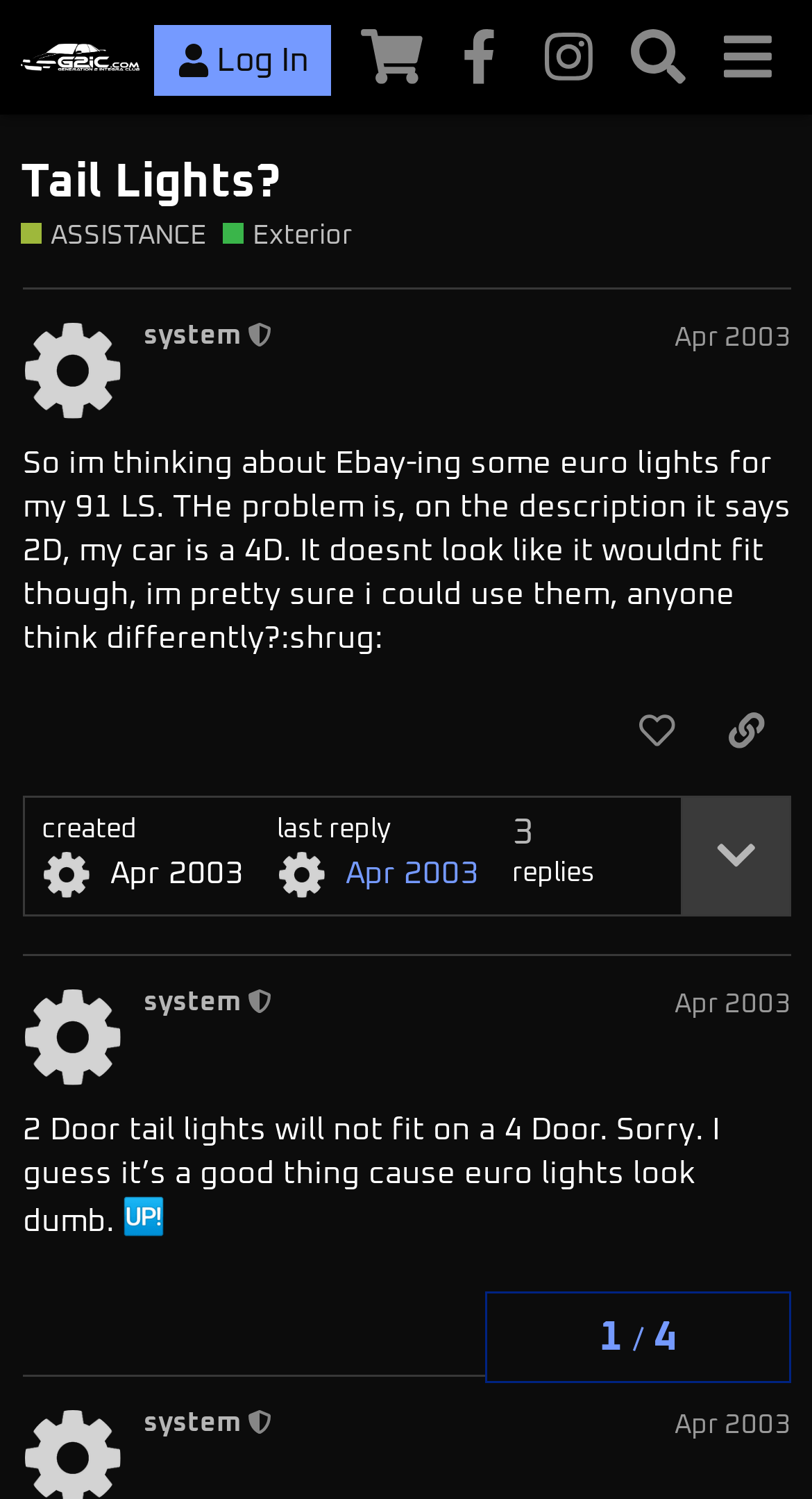Find and indicate the bounding box coordinates of the region you should select to follow the given instruction: "Like the first post".

[0.753, 0.462, 0.864, 0.517]